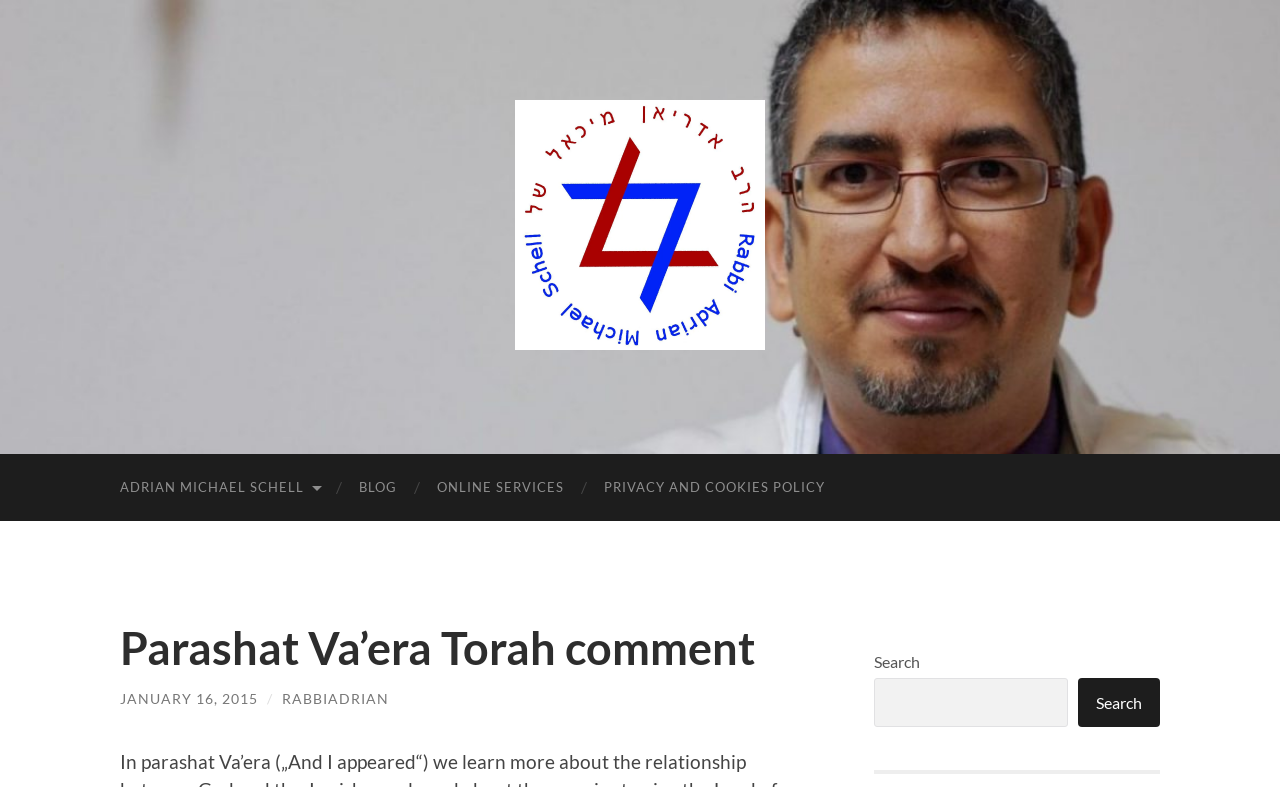Who is the author of this Torah comment?
Using the image, provide a detailed and thorough answer to the question.

I found the answer by looking at the link with the text 'Rabbi Adrian Michael Schell' which is located at the top of the page, indicating that this is the author of the Torah comment.